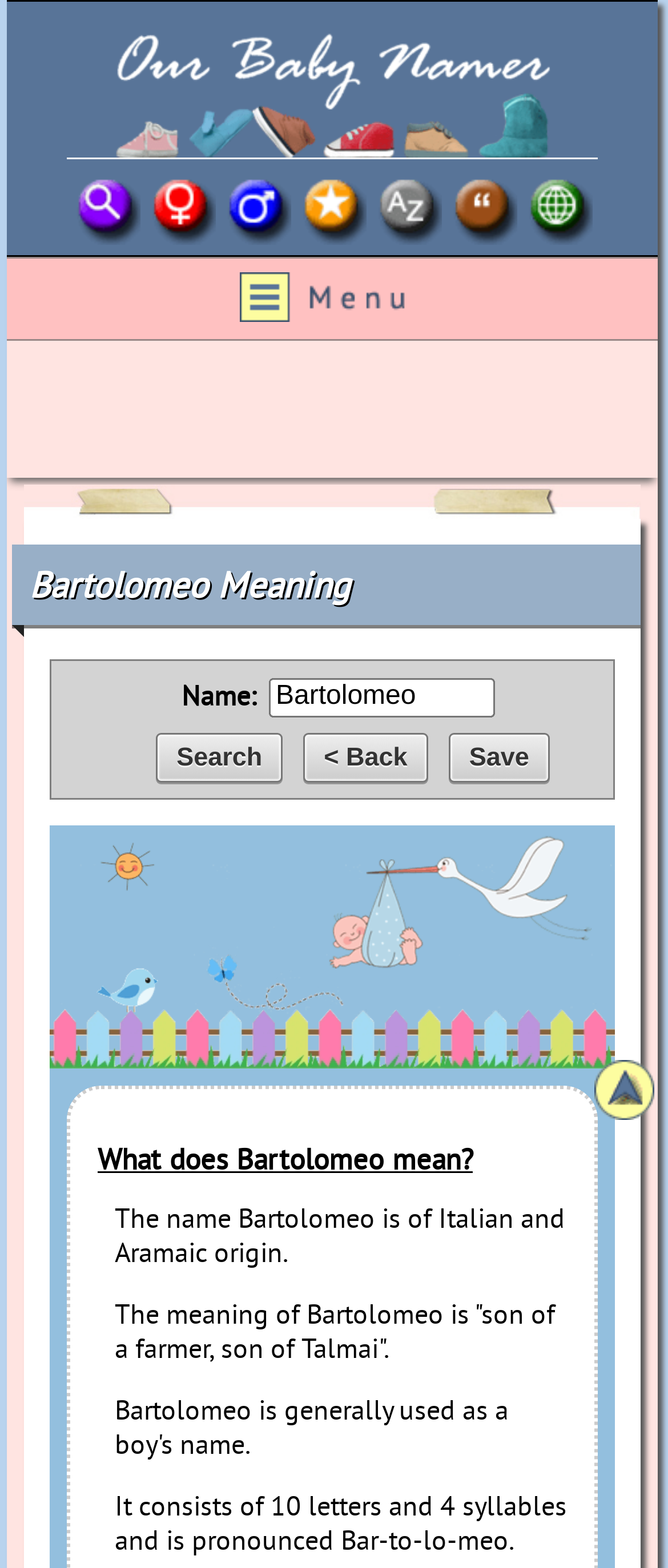Please specify the bounding box coordinates of the region to click in order to perform the following instruction: "Search for a name".

[0.403, 0.432, 0.741, 0.458]